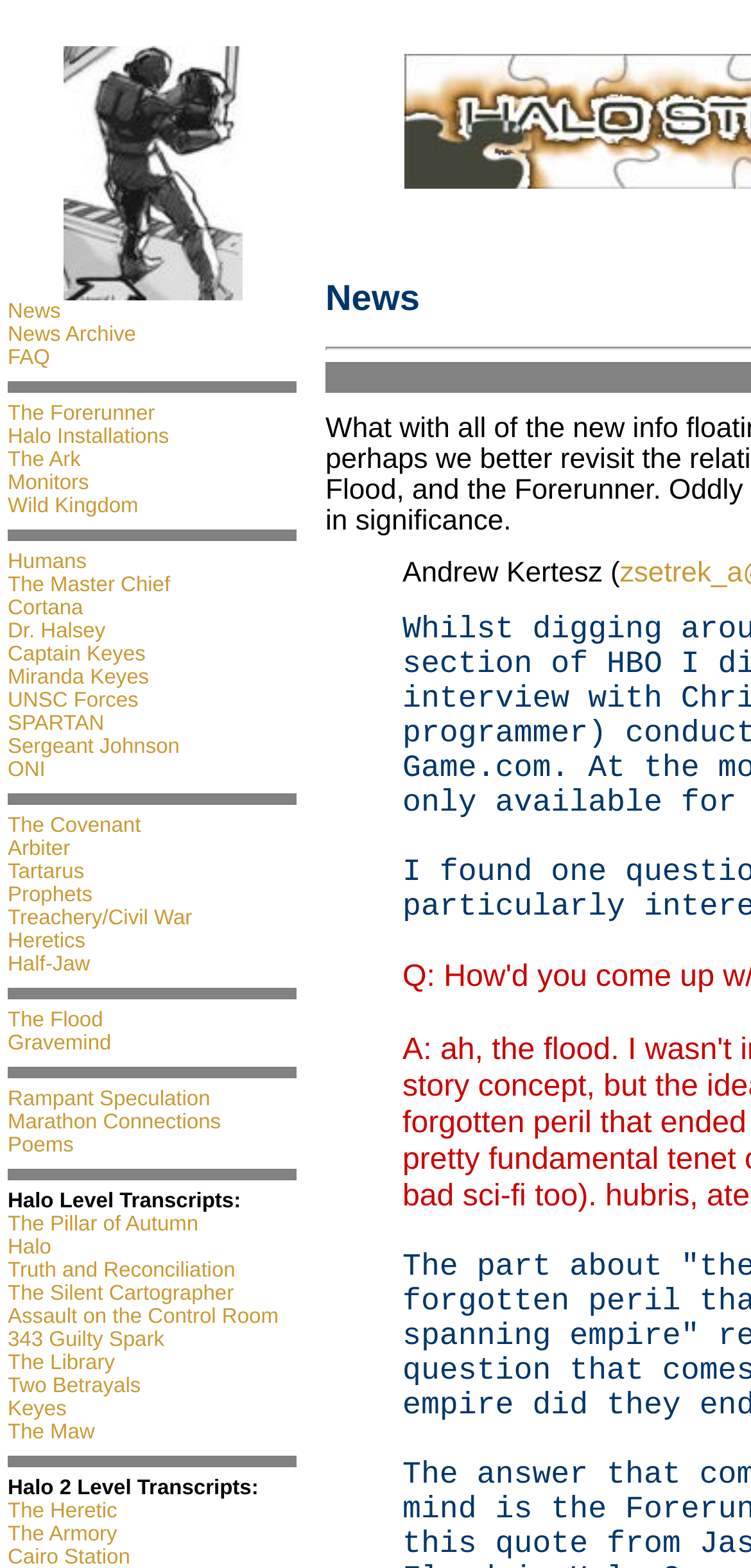How many separators are on the webpage?
Answer the question with a single word or phrase, referring to the image.

5